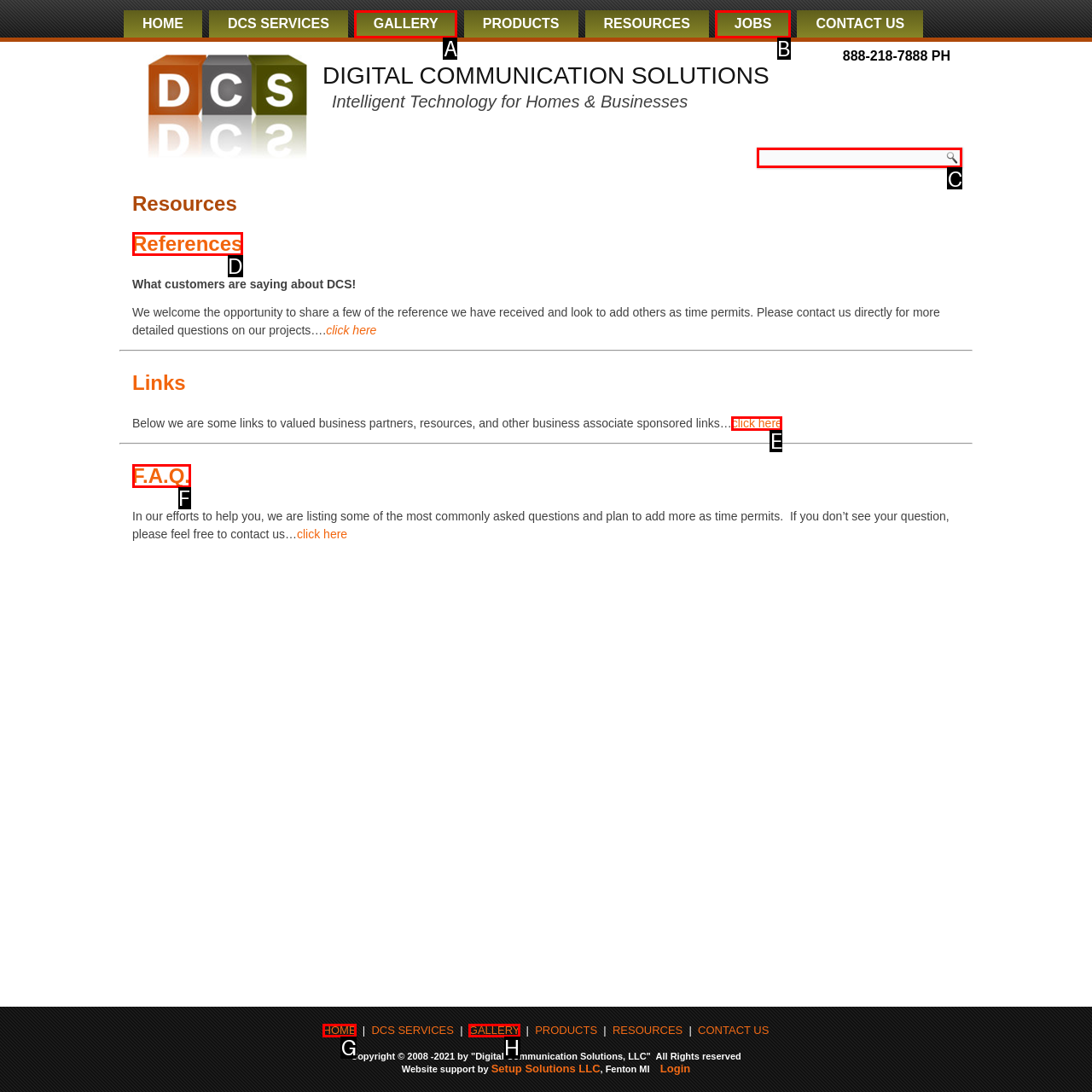Based on the description Gallery, identify the most suitable HTML element from the options. Provide your answer as the corresponding letter.

A